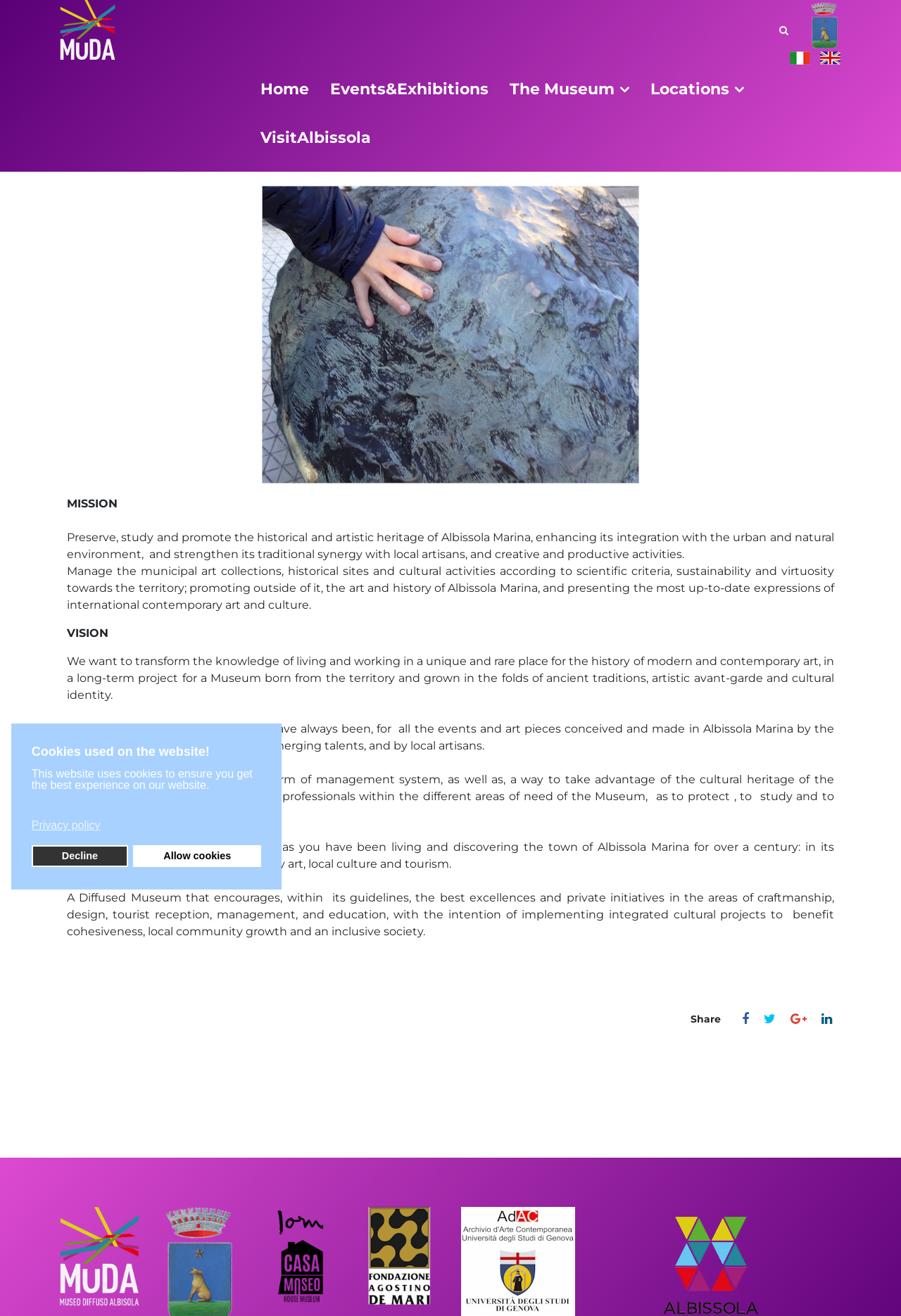How many social media links are at the bottom of the page?
Give a thorough and detailed response to the question.

There are four social media links at the bottom of the page, represented by icons, which are likely links to the museum's social media profiles.